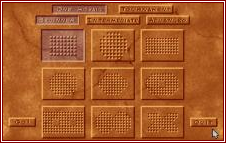Answer the question with a brief word or phrase:
What is the purpose of the 'QUIT' button?

To exit the game